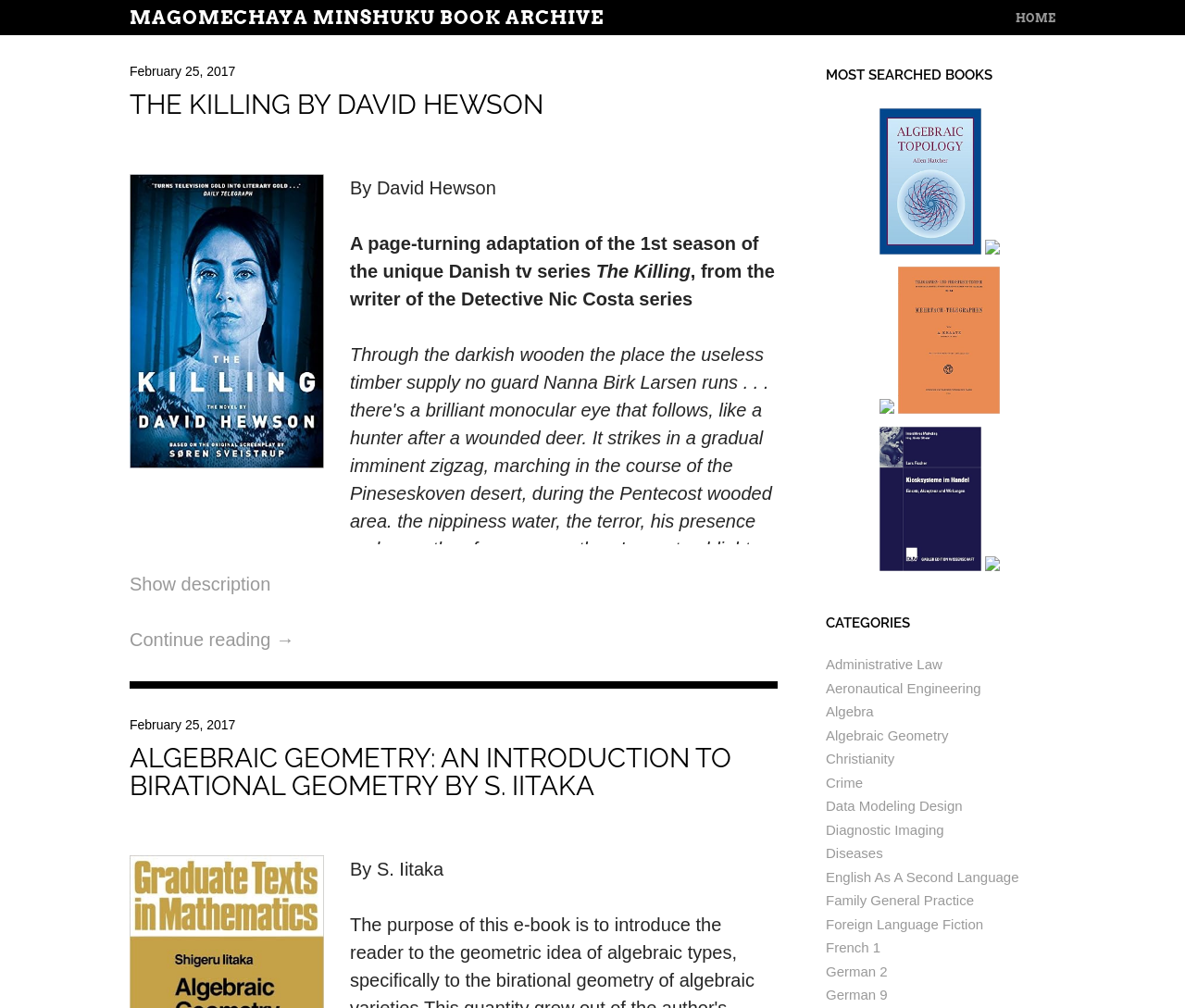Please provide the bounding box coordinates for the element that needs to be clicked to perform the instruction: "Click the 'ALGEBRAIC GEOMETRY: AN INTRODUCTION TO BIRATIONAL GEOMETRY BY S. IITAKA' link". The coordinates must consist of four float numbers between 0 and 1, formatted as [left, top, right, bottom].

[0.109, 0.736, 0.617, 0.795]